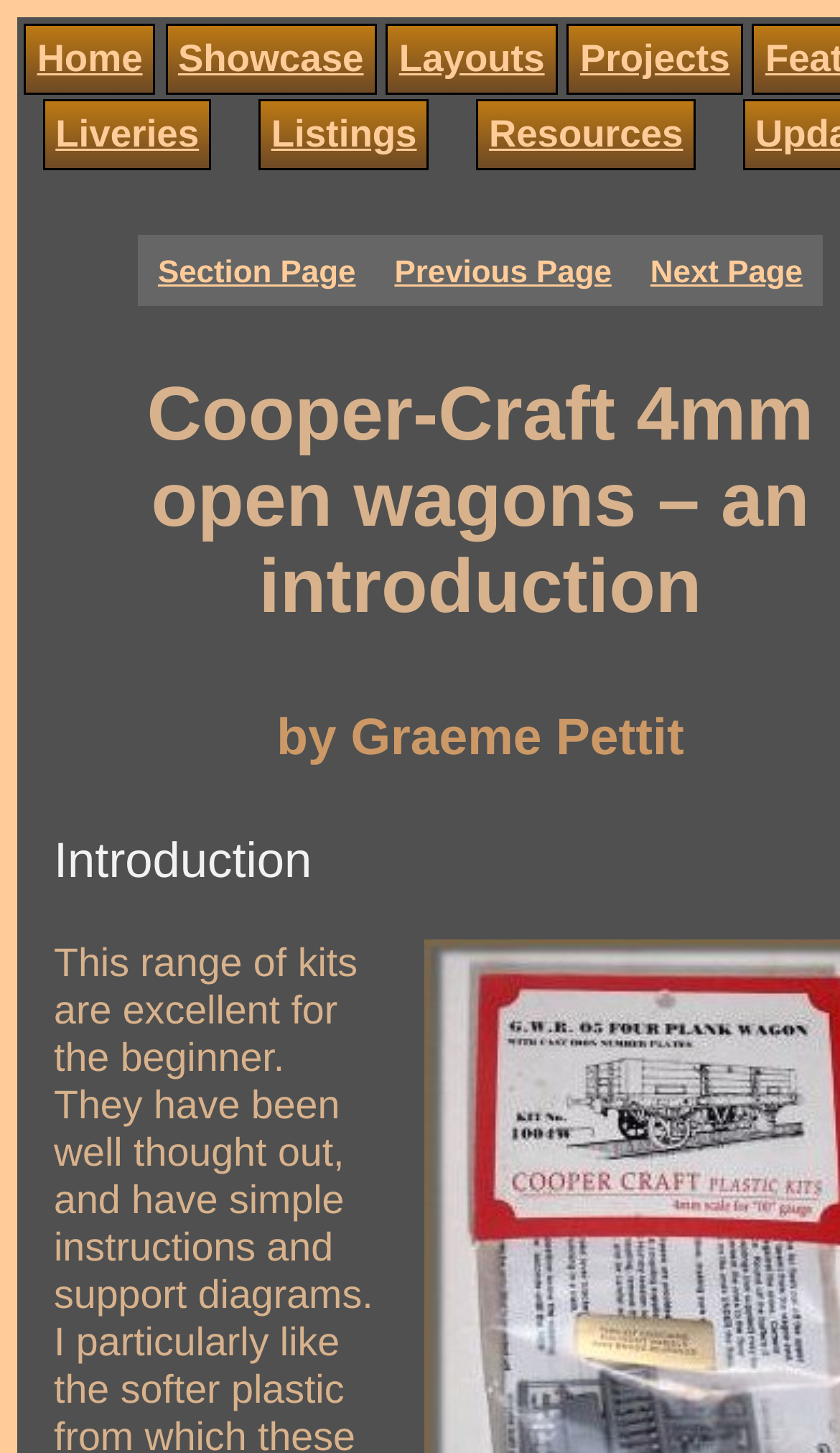Provide a brief response in the form of a single word or phrase:
How many links are in the second row of navigation?

3